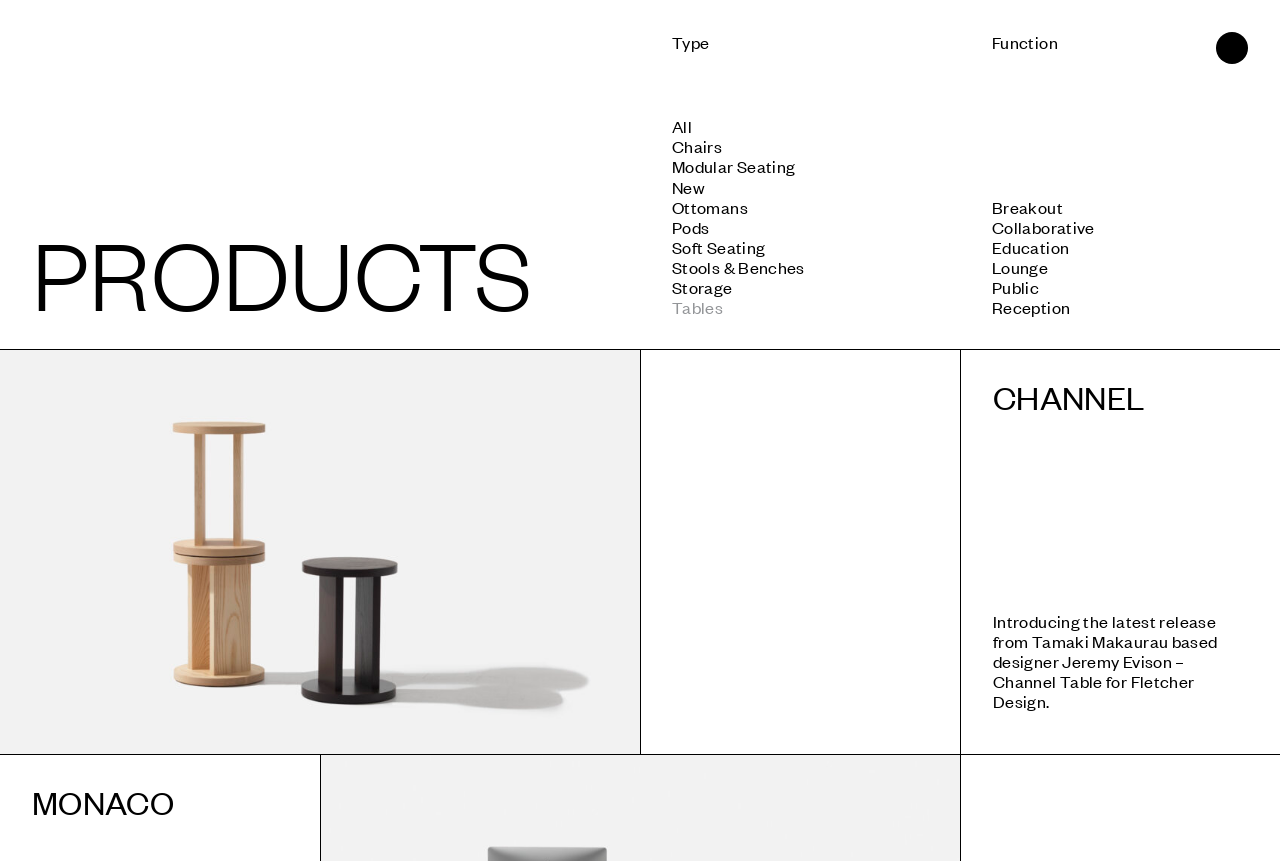Detail the features and information presented on the webpage.

The webpage is about the "Tables Archives" of Fletcher Design. At the top right corner, there is a button. Below it, there is a heading "PRODUCTS" on the left side. On the right side of the heading, there are two sections with labels "Type" and "Function". 

Under the "Type" section, there are 10 links listed vertically, including "All", "Chairs", "Modular Seating", and so on. These links are aligned to the left and take up about half of the page's width.

Under the "Function" section, there are 7 links listed vertically, including "Breakout", "Collaborative", "Education", and so on. These links are also aligned to the left and take up about half of the page's width, similar to the "Type" section.

Below these sections, there is a prominent link "CHANNEL" that spans the entire width of the page. This link contains an image on the left side and a heading "CHANNEL" on the right side. Below the link, there is a brief description of the "Channel Table" designed by Jeremy Evison for Fletcher Design.

At the bottom of the page, there is another section with an image and a heading "MONACO" on the left side.